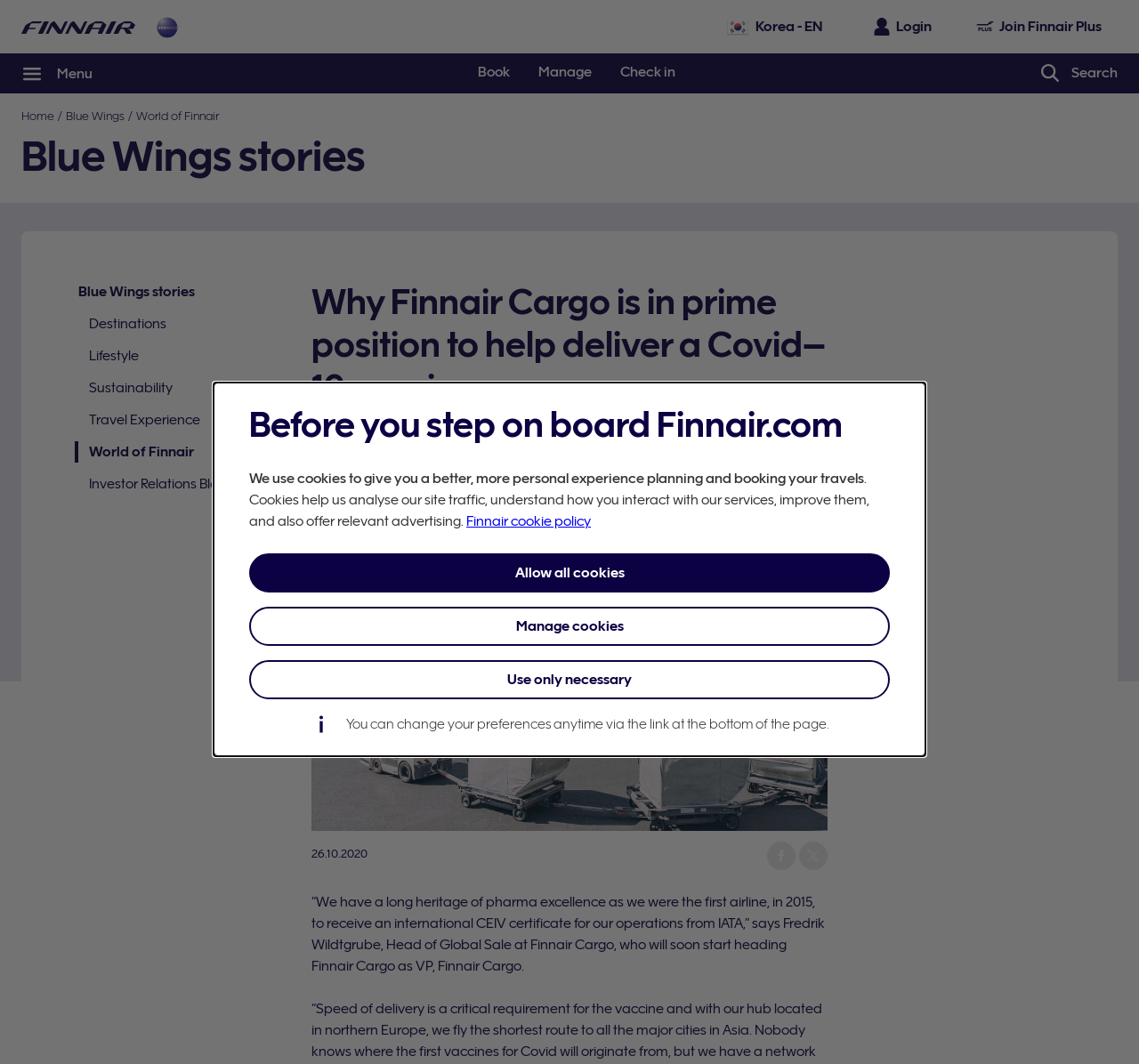Provide an in-depth caption for the webpage.

The webpage is about Finnair Cargo's role in delivering COVID-19 vaccines. At the top, there are several links, including "Home", "oneworld member airlines and benefits", and "Language: Korea - en", which is currently set to "Korea - EN". To the right of these links, there are buttons for "Login" and "Join Finnair Plus". A menu button "Open menu Menu" is located on the top left, which controls the main navigation.

Below the top navigation, there are three links: "Book", "Manage", and "Check in". On the right side, there is a search button "Search Search". A breadcrumb navigation section displays the current page's location, with links to "Home", "Blue Wings", and "World of Finnair".

The main content of the page is divided into two sections. The left section has a heading "Why Finnair Cargo is in prime position to help deliver a Covid–19 vaccine" and a paragraph of text discussing the importance of safely delivering COVID-19 vaccines. Below the text, there is a figure with an image of "Finnair Cargo Loading" and a date "26.10.2020". There are also two links and a quote from Fredrik Wildtgrube, Head of Global Sale at Finnair Cargo.

On the right side, there is a navigation section with links to "Blue Wings stories", "Destinations", "Lifestyle", "Sustainability", "Travel Experience", and "Investor Relations Blog". The current page "World of Finnair" is highlighted as the current page.

At the bottom of the page, there is a cookie policy notification with links to "Finnair cookie policy" and buttons to "Allow all cookies", "Manage cookies", and "Use only necessary".